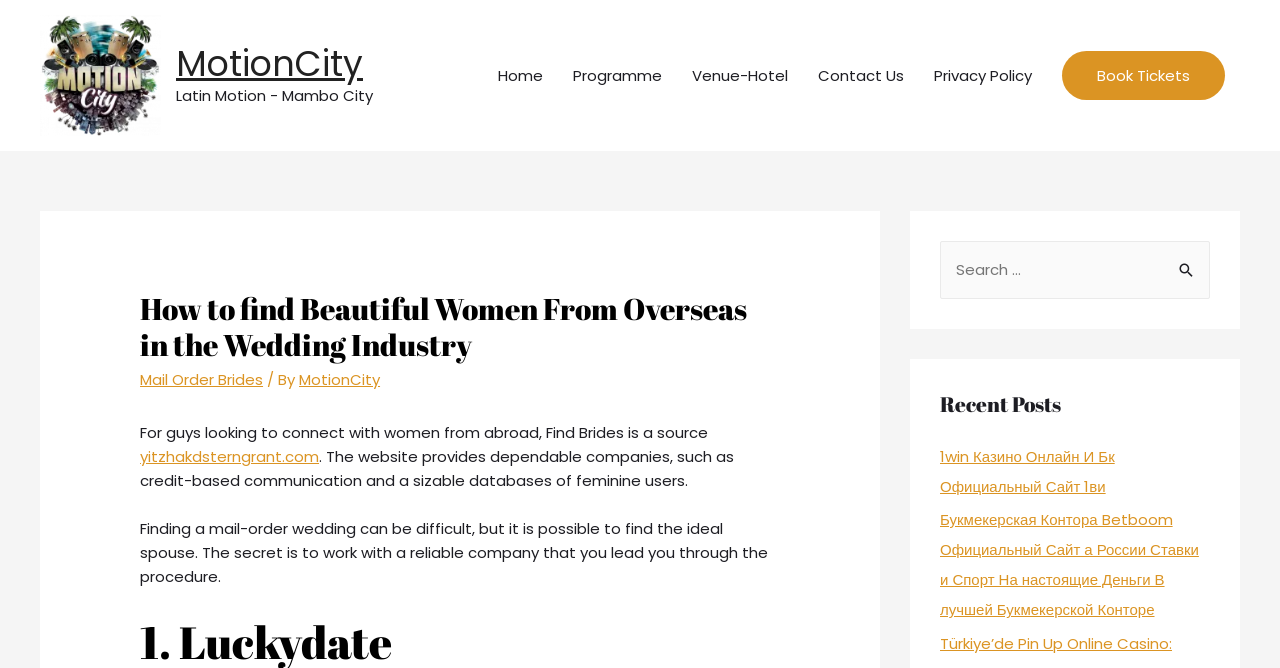Using the given description, provide the bounding box coordinates formatted as (top-left x, top-left y, bottom-right x, bottom-right y), with all values being floating point numbers between 0 and 1. Description: alt="MotionCity"

[0.031, 0.095, 0.126, 0.127]